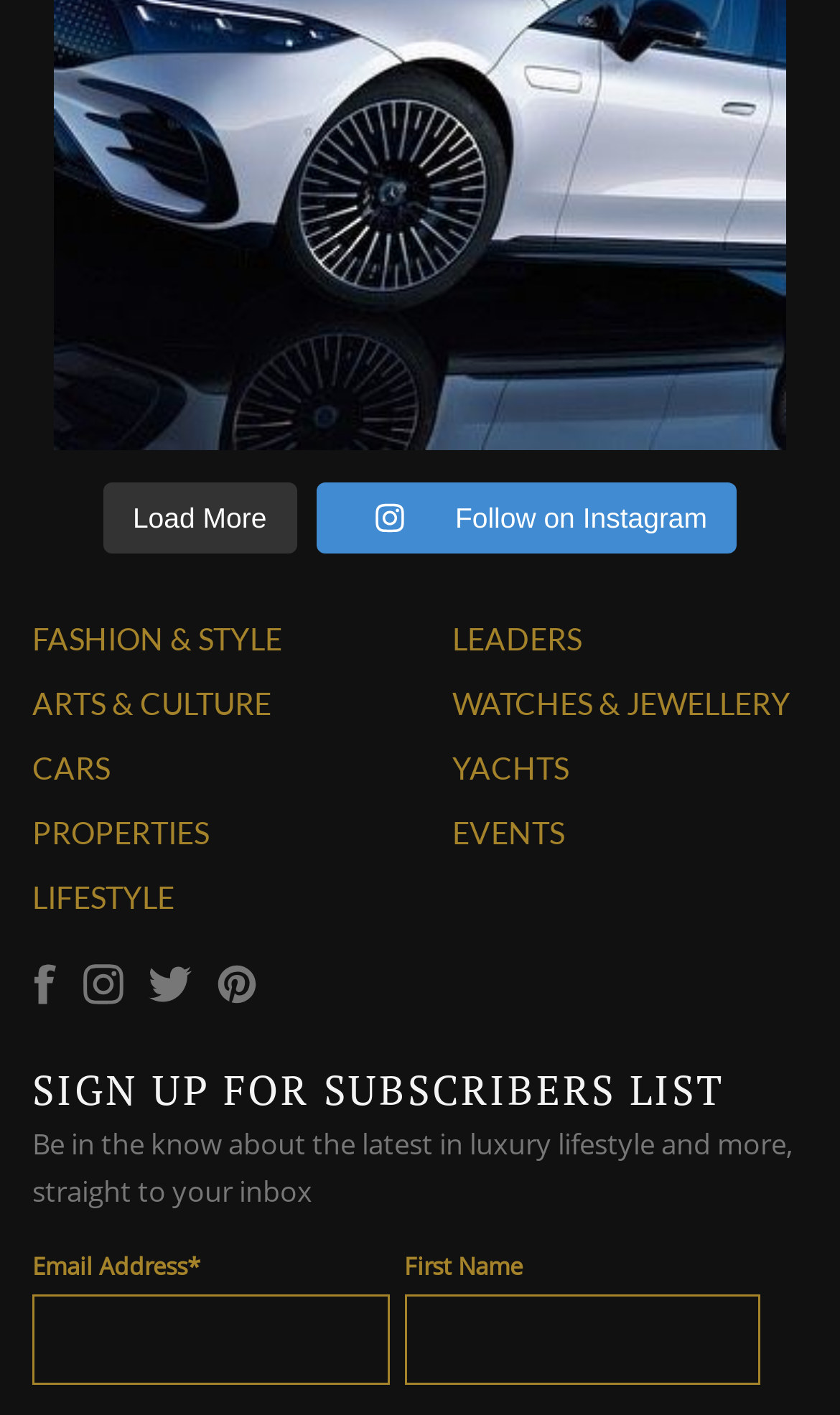Find the bounding box coordinates for the element that must be clicked to complete the instruction: "Enter email address". The coordinates should be four float numbers between 0 and 1, indicated as [left, top, right, bottom].

[0.038, 0.914, 0.463, 0.979]